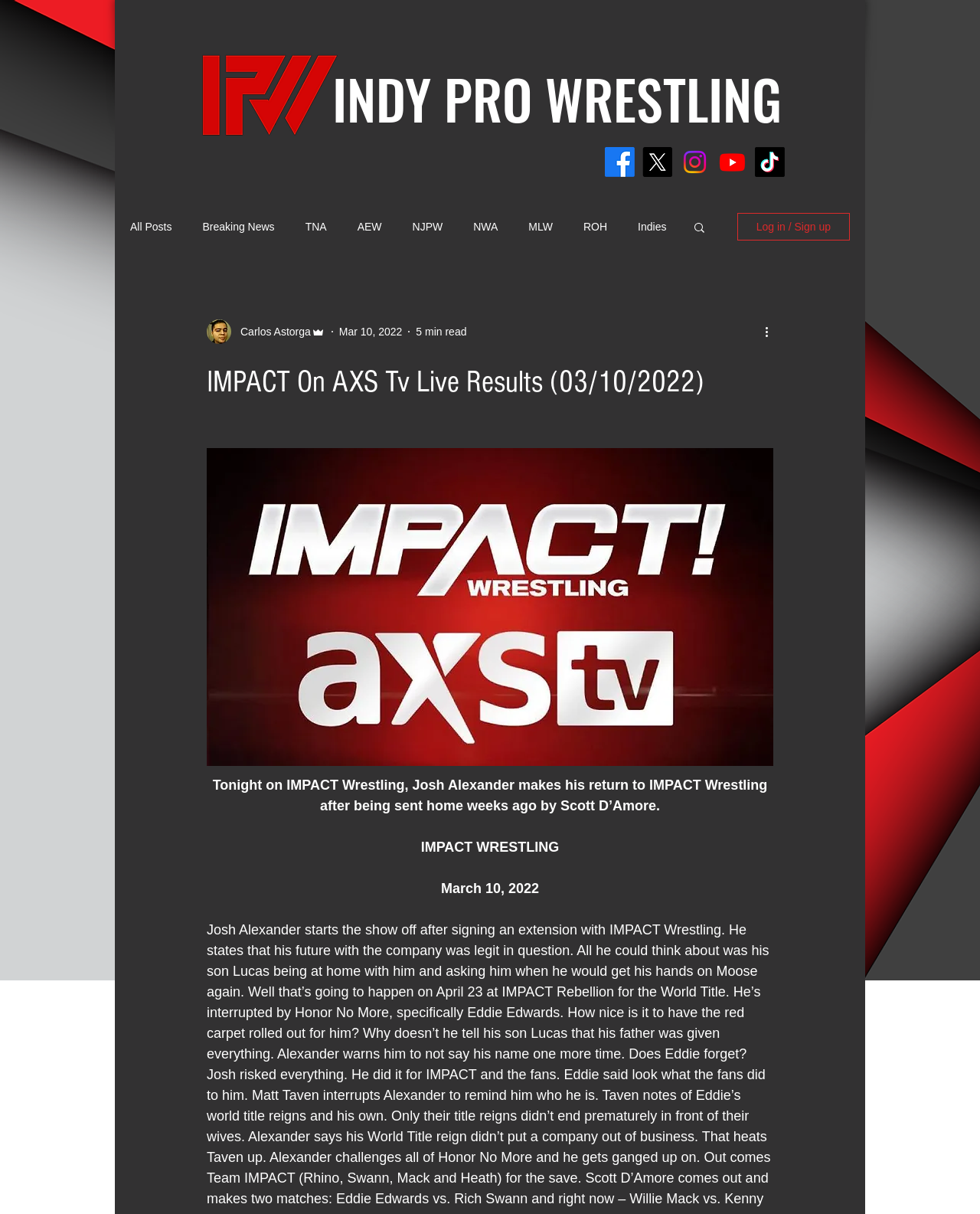Find the bounding box coordinates of the area that needs to be clicked in order to achieve the following instruction: "Click the Facebook link". The coordinates should be specified as four float numbers between 0 and 1, i.e., [left, top, right, bottom].

[0.617, 0.121, 0.648, 0.146]